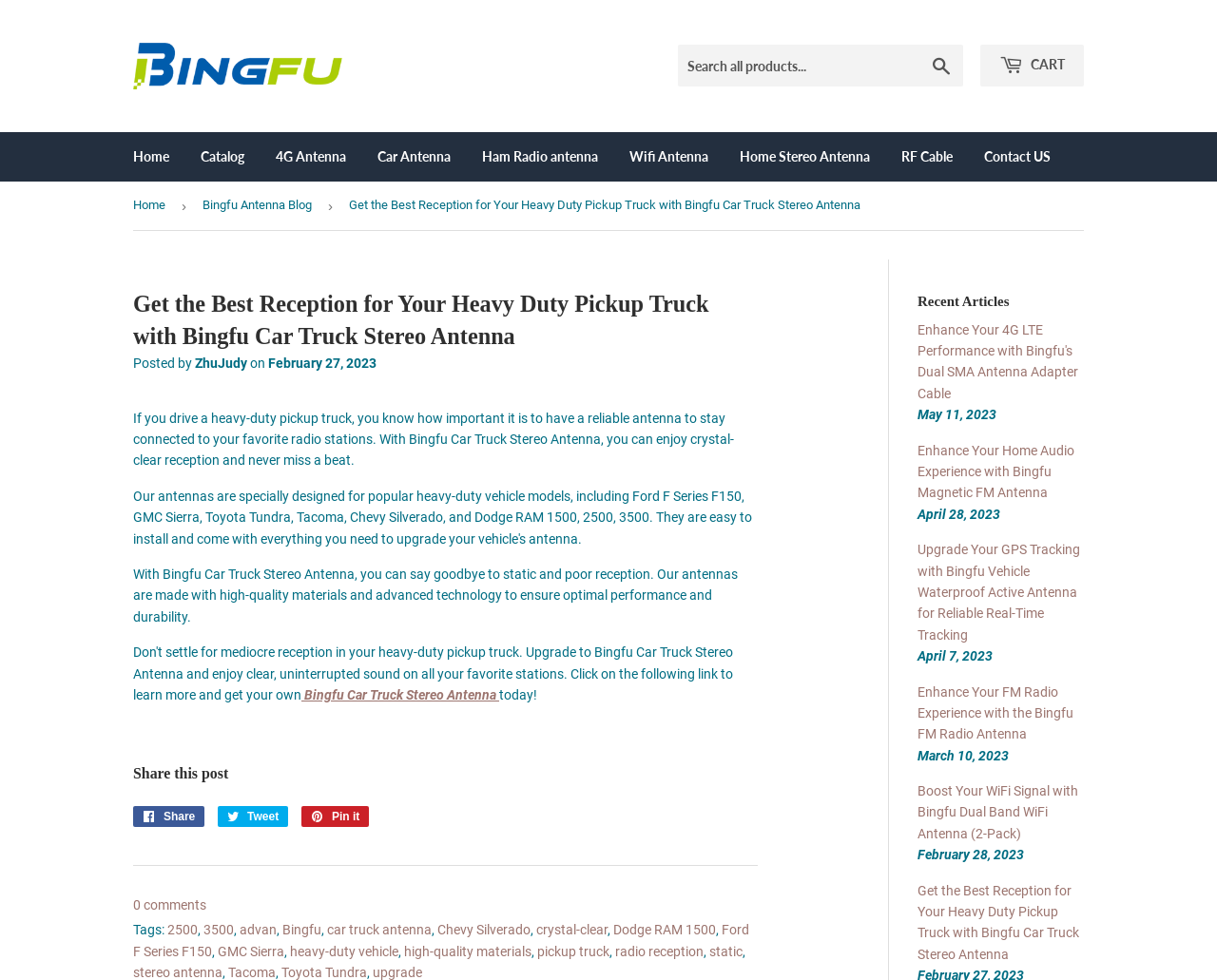Determine the bounding box of the UI component based on this description: "Pin it Pin on Pinterest". The bounding box coordinates should be four float values between 0 and 1, i.e., [left, top, right, bottom].

[0.248, 0.823, 0.303, 0.844]